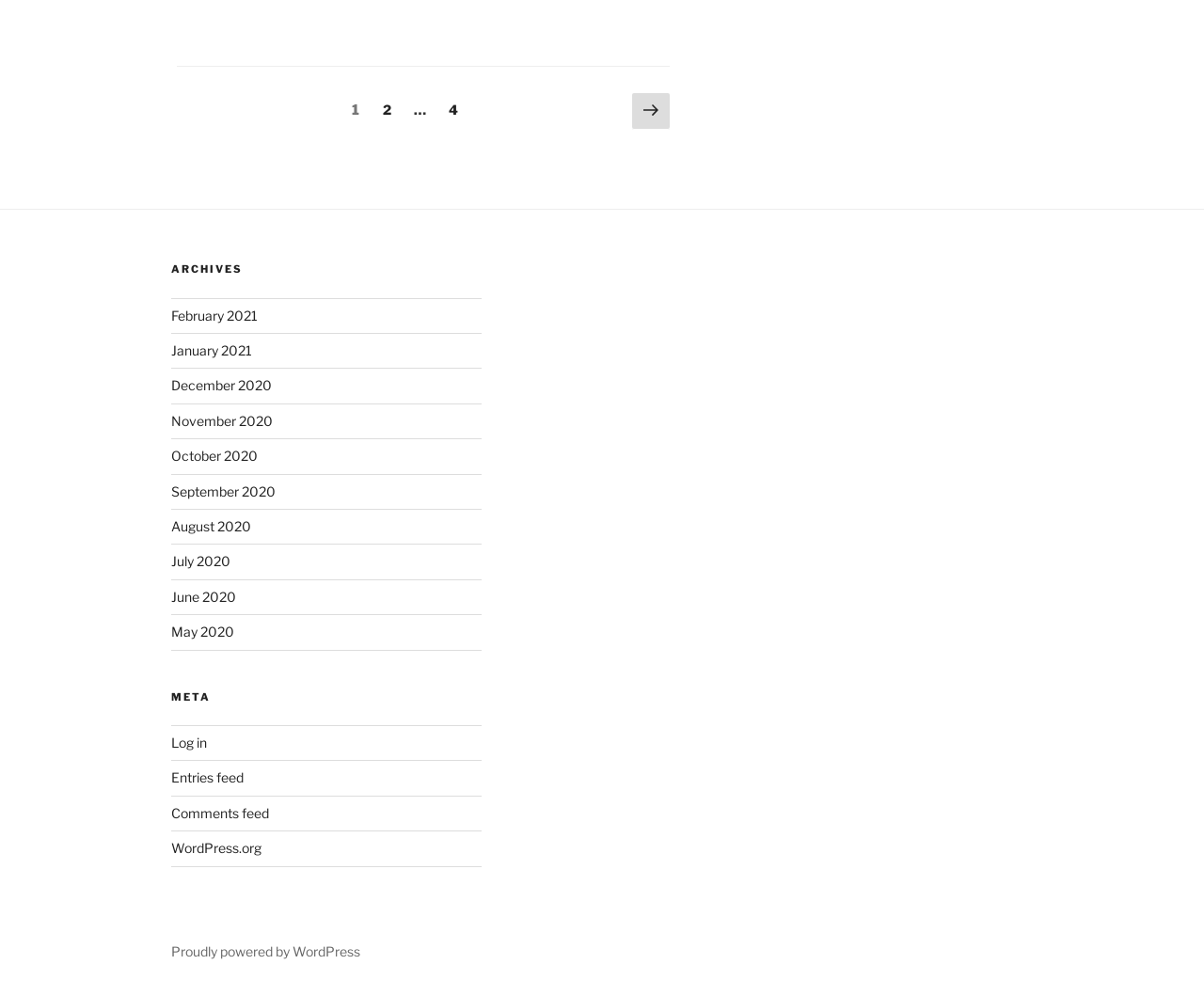Respond to the question below with a single word or phrase: How many meta links are available?

4